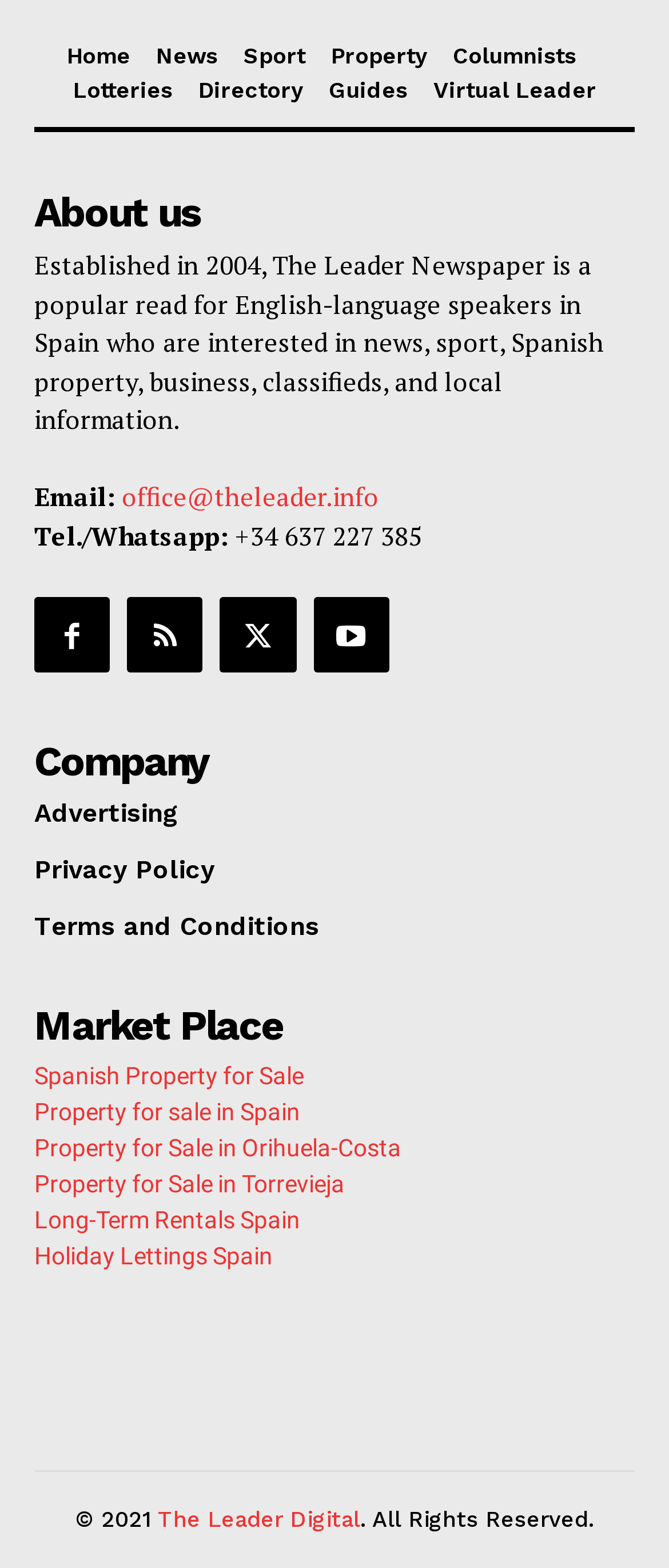What is the name of the newspaper?
Please respond to the question with a detailed and informative answer.

The name of the newspaper can be found in the StaticText element with the text 'Established in 2004, The Leader Newspaper is a popular read for English-language speakers in Spain who are interested in news, sport, Spanish property, business, classifieds, and local information.'